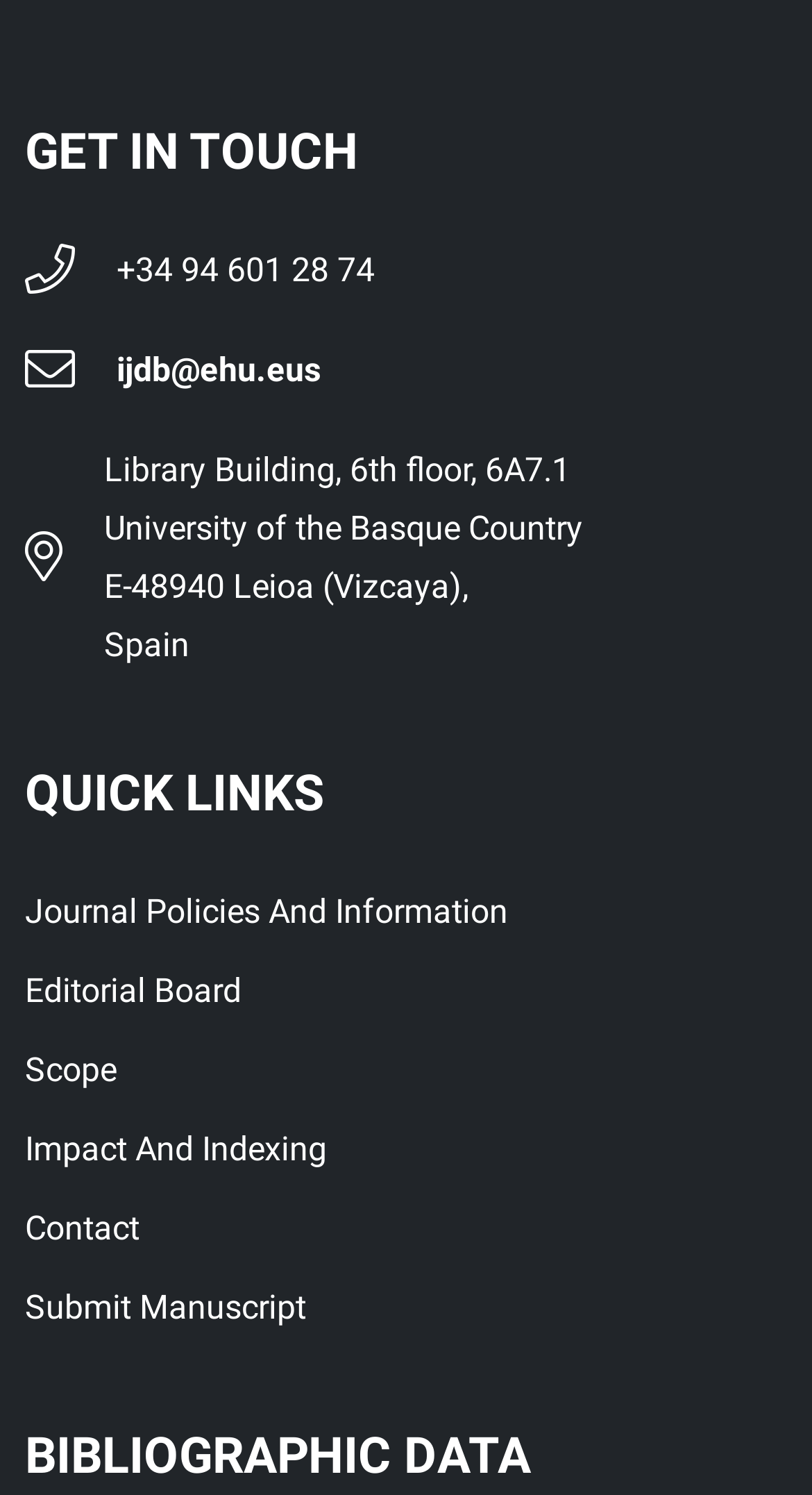What is the phone number to get in touch?
Using the image, provide a detailed and thorough answer to the question.

I found the phone number by looking at the 'GET IN TOUCH' section, where it is listed as '+34 94 601 28 74'.